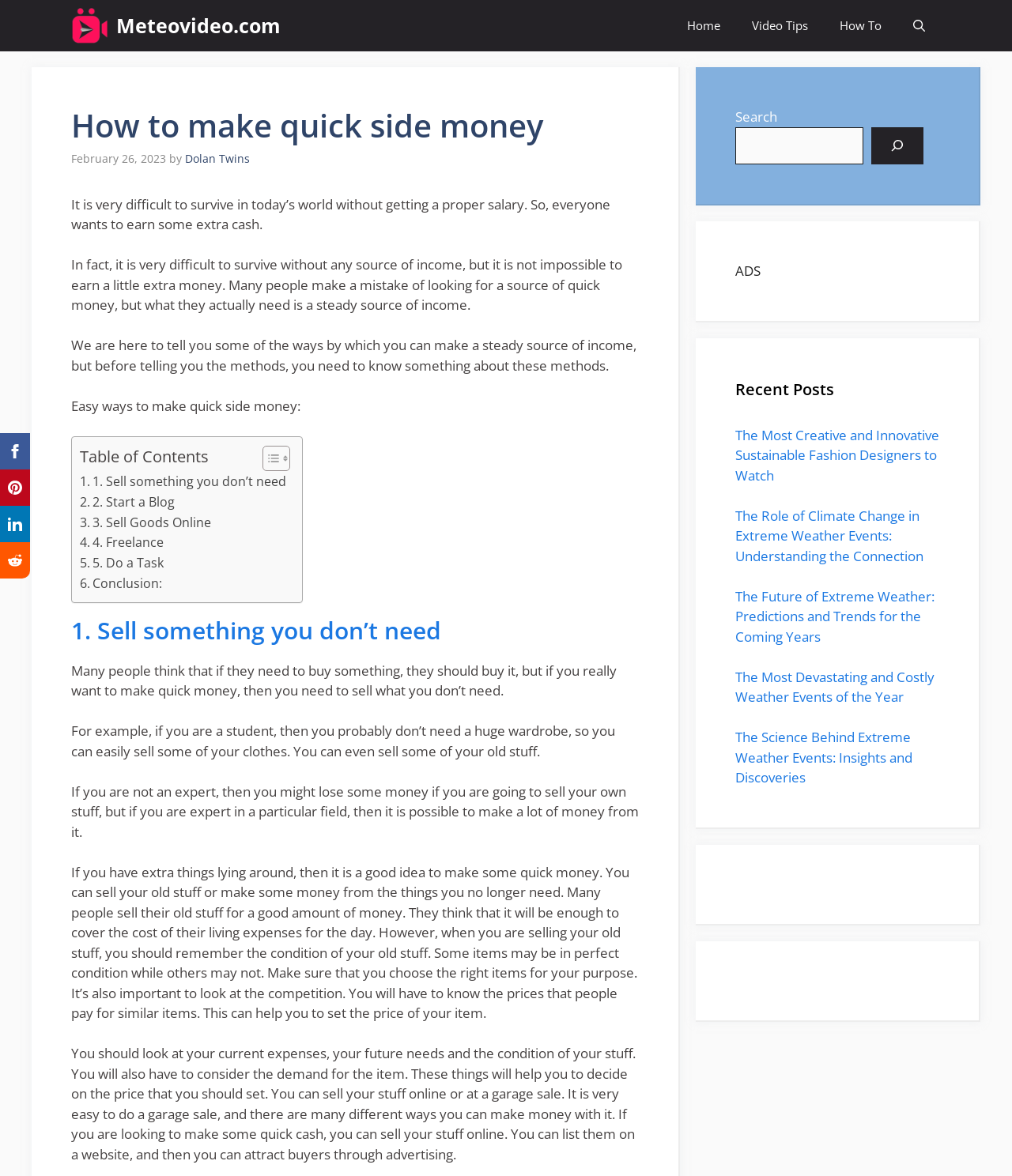What is the author of the article? Using the information from the screenshot, answer with a single word or phrase.

Dolan Twins